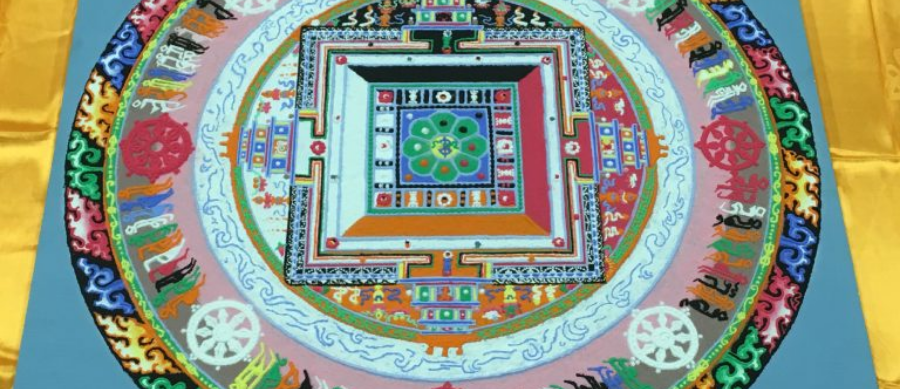Provide a brief response in the form of a single word or phrase:
What color is the background of the mandala?

Soft blue